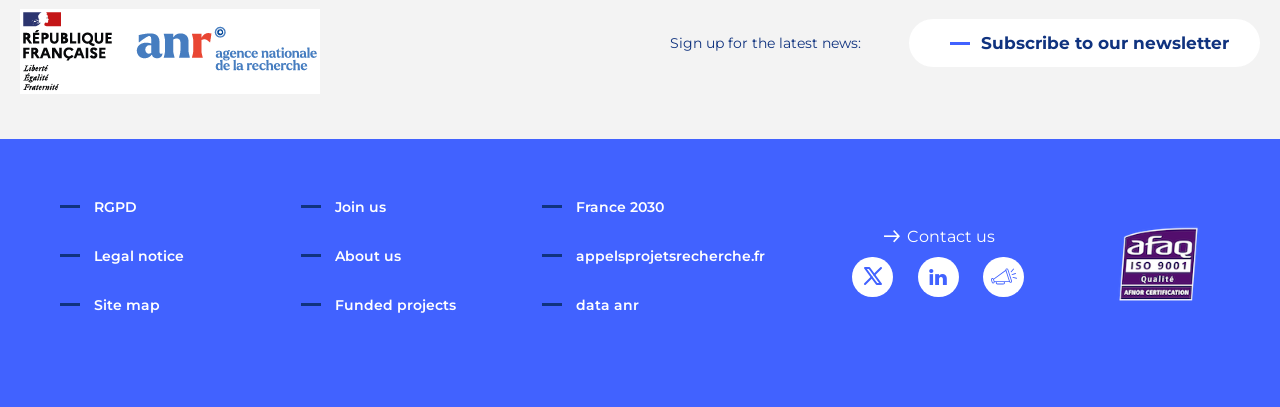What is the purpose of the 'RGPD' link?
Answer the question with a detailed and thorough explanation.

The 'RGPD' link is located among other links that seem to be related to legal information, such as 'Legal notice' and 'Site map'. Therefore, it can be inferred that the 'RGPD' link provides information about the organization's compliance with the General Data Protection Regulation (GDPR).